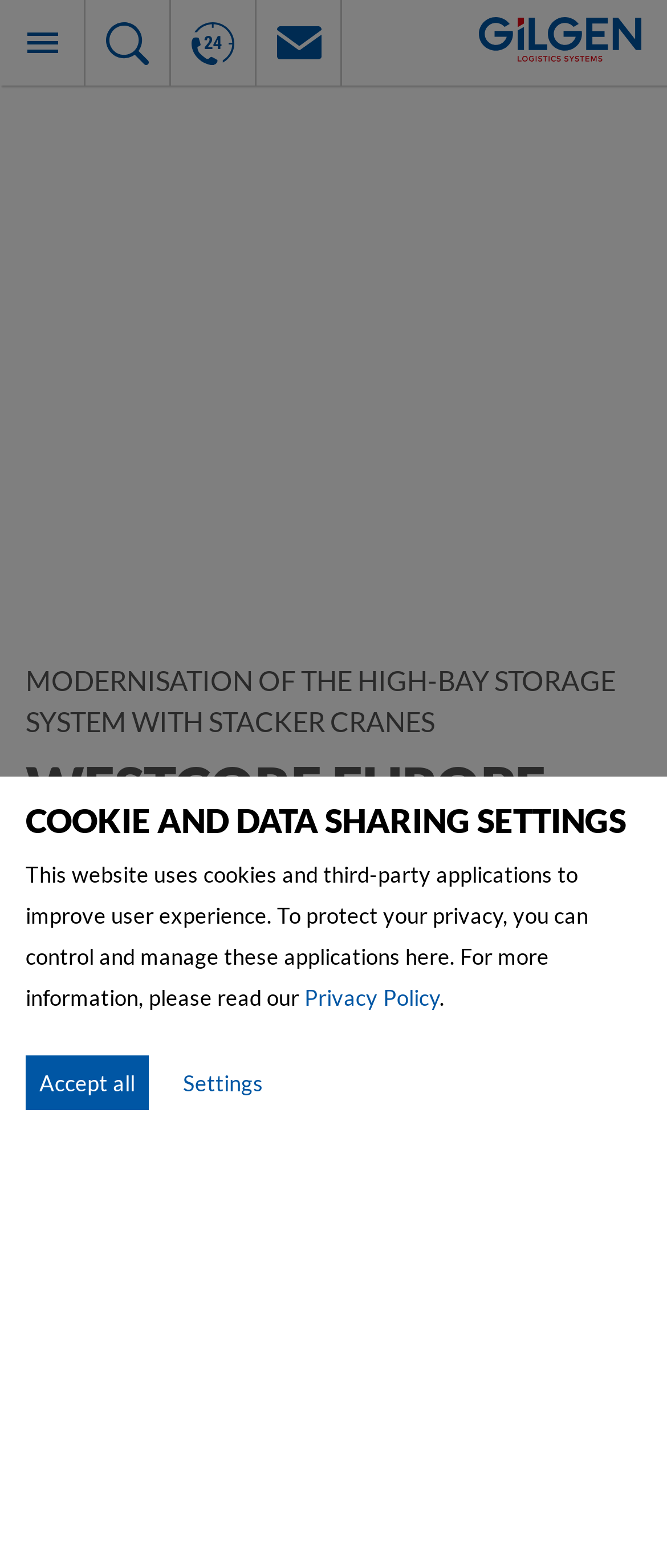What is the location of the building mentioned in the webpage?
Refer to the screenshot and deliver a thorough answer to the question presented.

I found the answer by reading the text on the webpage, specifically the section with the heading 'WESTCORE EUROPE, CH-VOLKETSWIL', which mentions the location of the building.